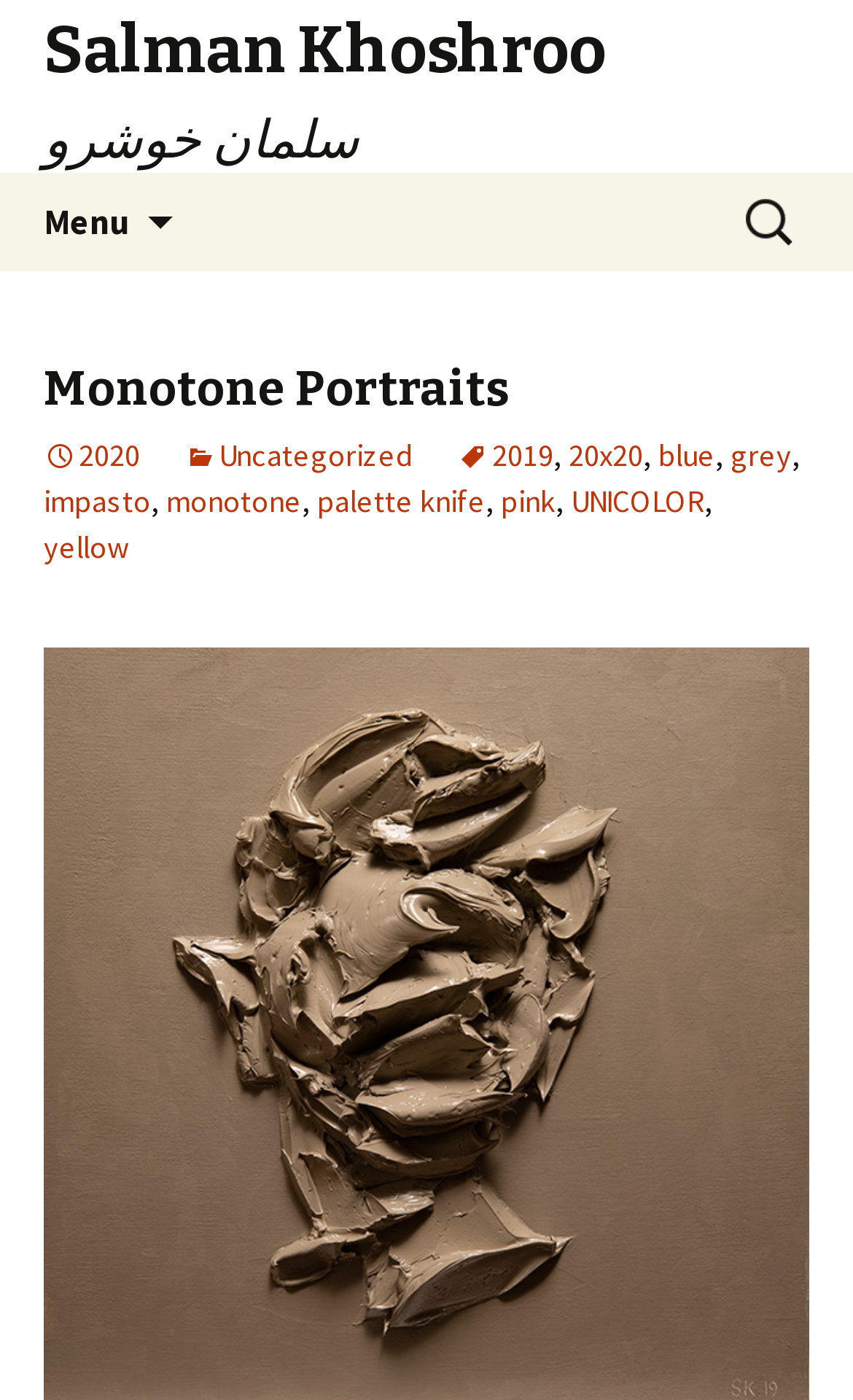What is the color palette used in the portraits?
Please provide a detailed answer to the question.

The color palette used in the portraits can be inferred from the links below the heading 'Monotone Portraits', where different colors such as blue, grey, pink, and yellow are mentioned.